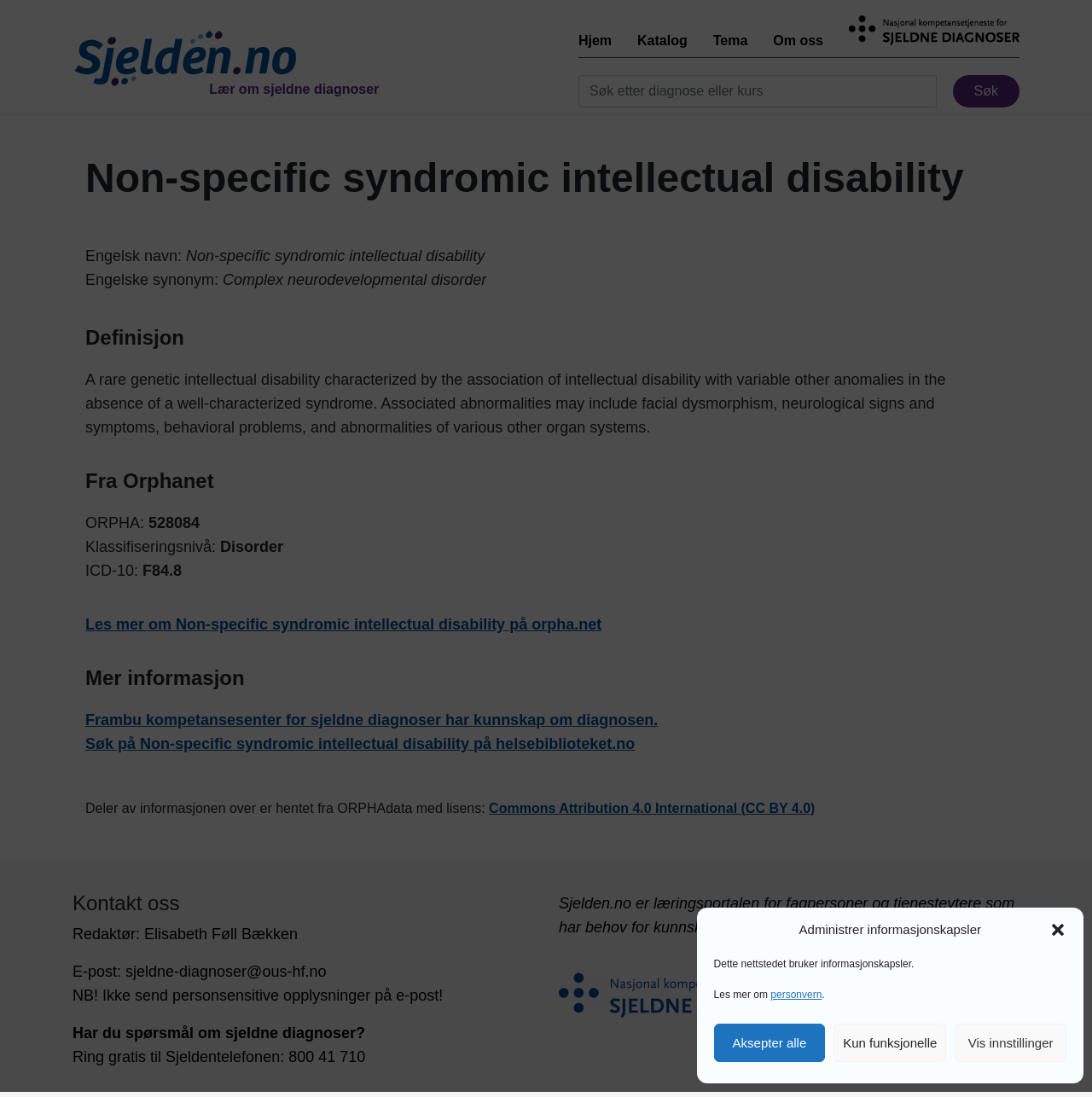Given the description of a UI element: "Tema", identify the bounding box coordinates of the matching element in the webpage screenshot.

[0.653, 0.027, 0.685, 0.048]